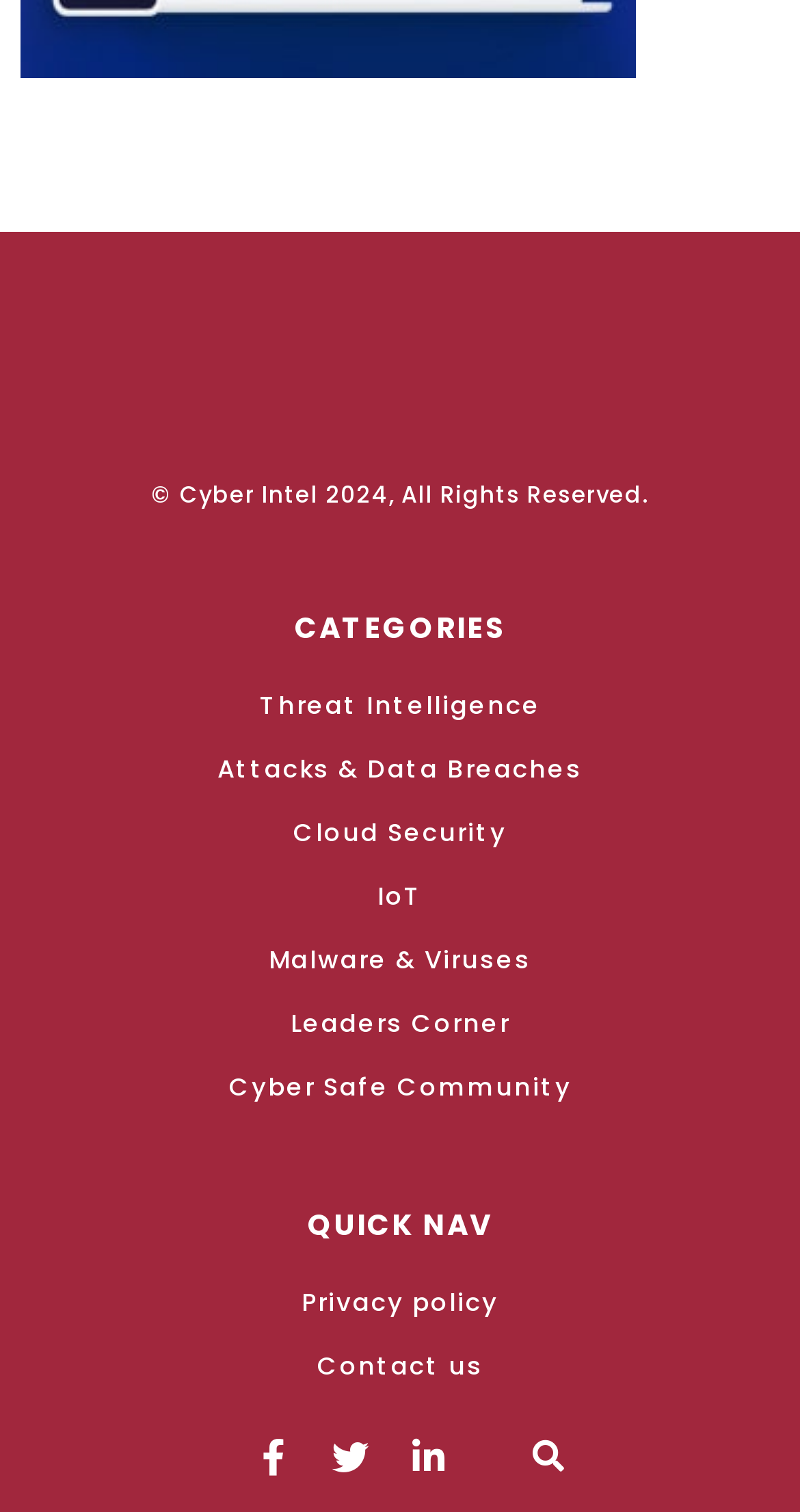Identify and provide the bounding box for the element described by: "Attacks & Data Breaches".

[0.026, 0.495, 0.974, 0.523]